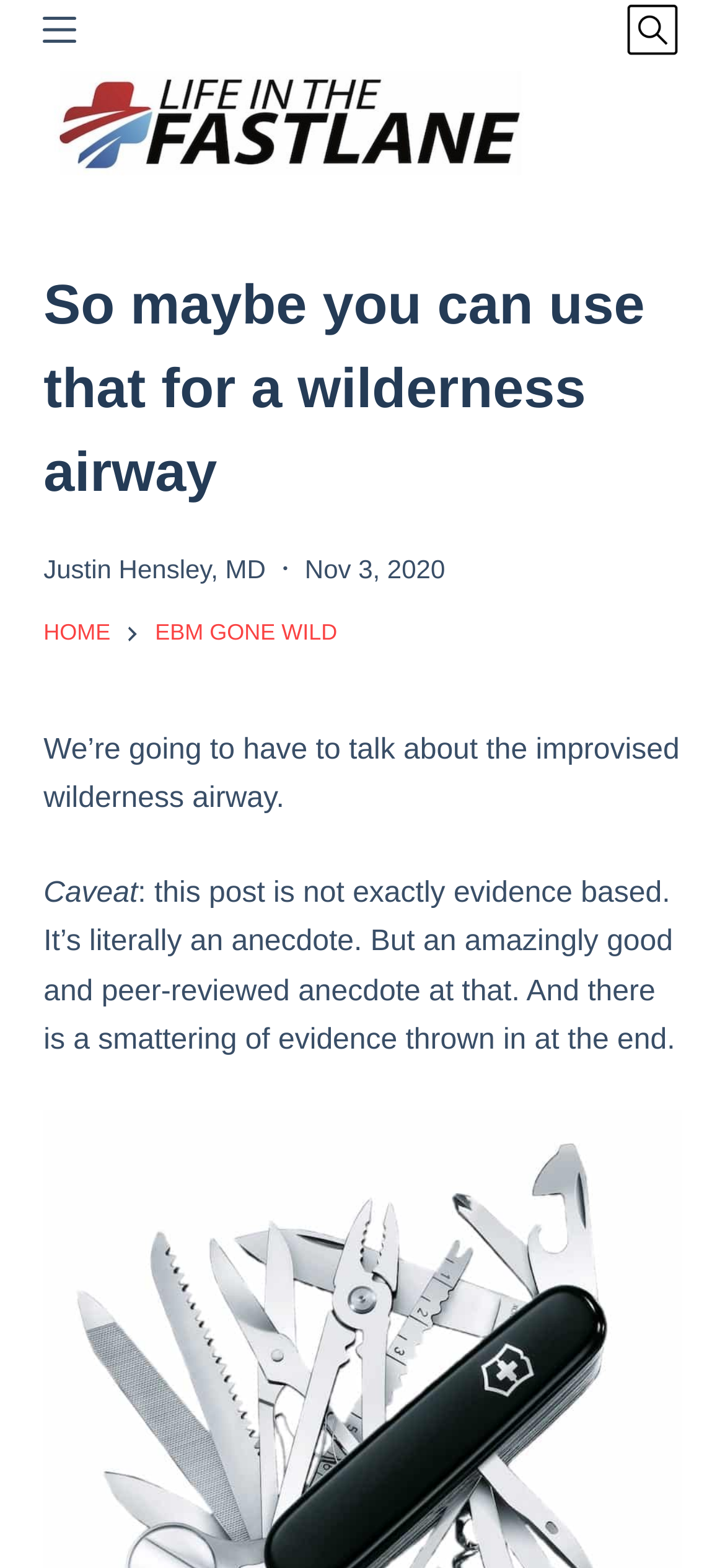What is the topic of discussion in this article?
Please use the image to provide a one-word or short phrase answer.

Wilderness airway